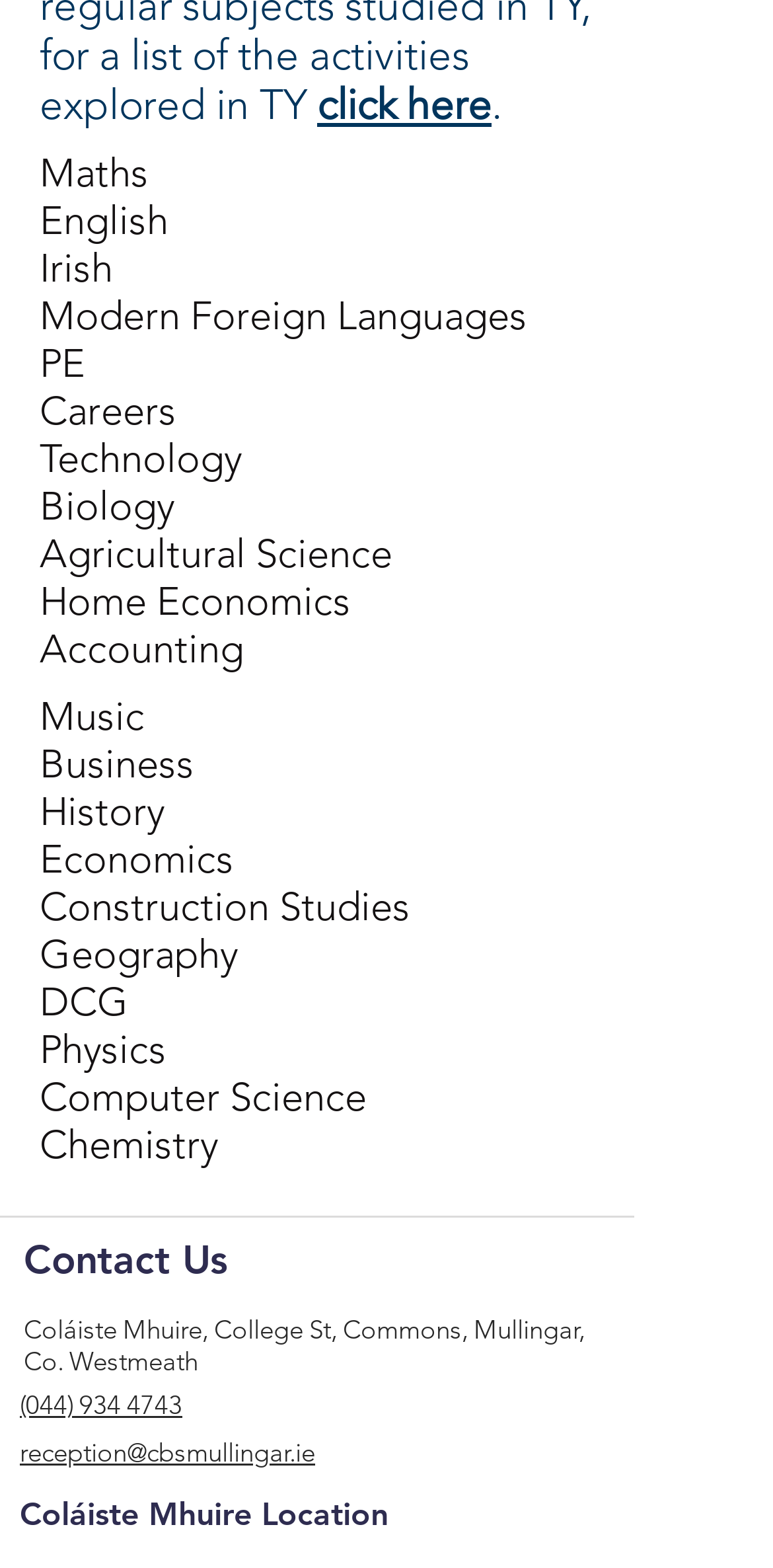What is the email address for reception?
Based on the image content, provide your answer in one word or a short phrase.

reception@cbsmullingar.ie